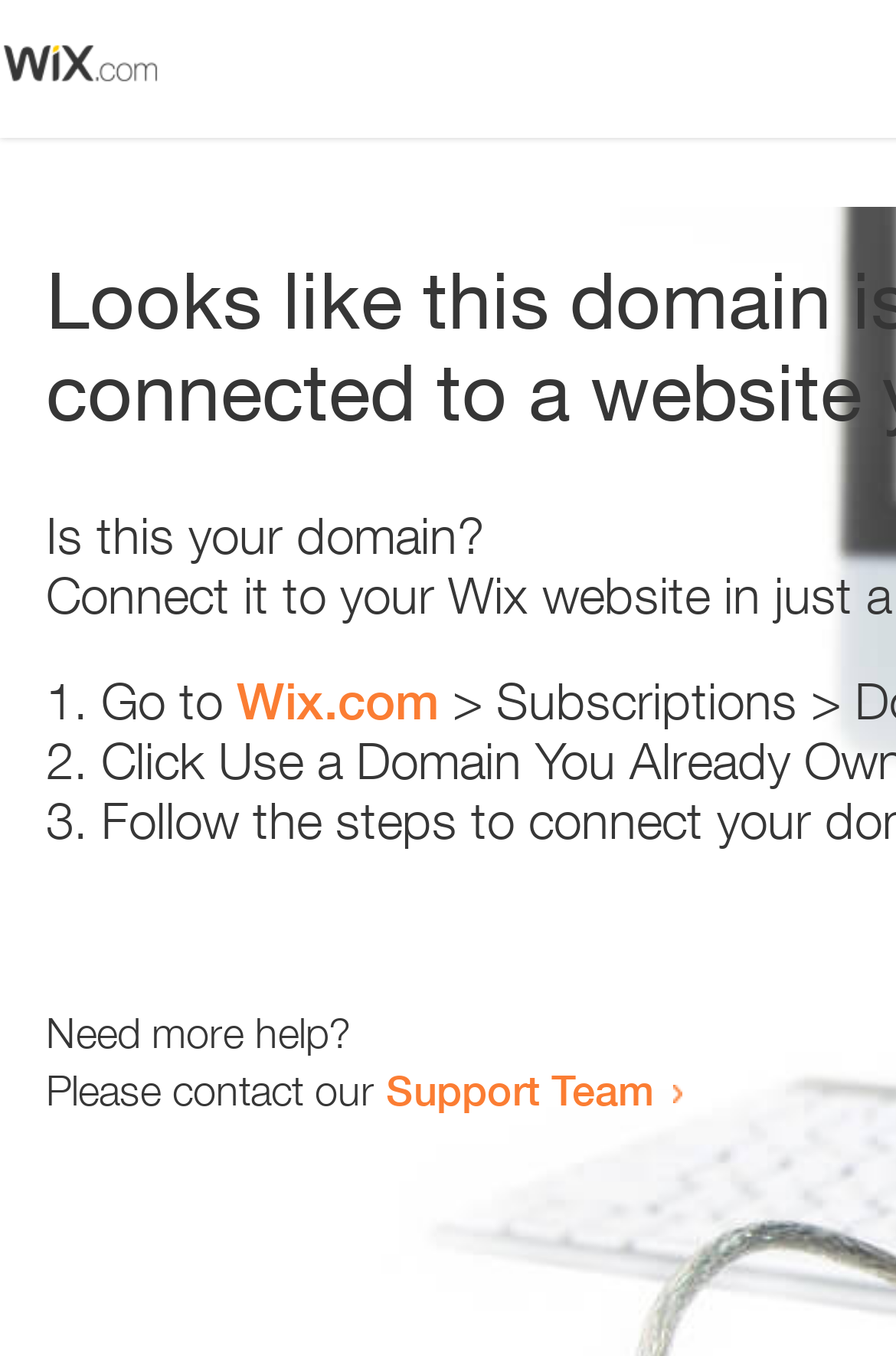Using the description: "Support Team", identify the bounding box of the corresponding UI element in the screenshot.

[0.431, 0.785, 0.731, 0.822]